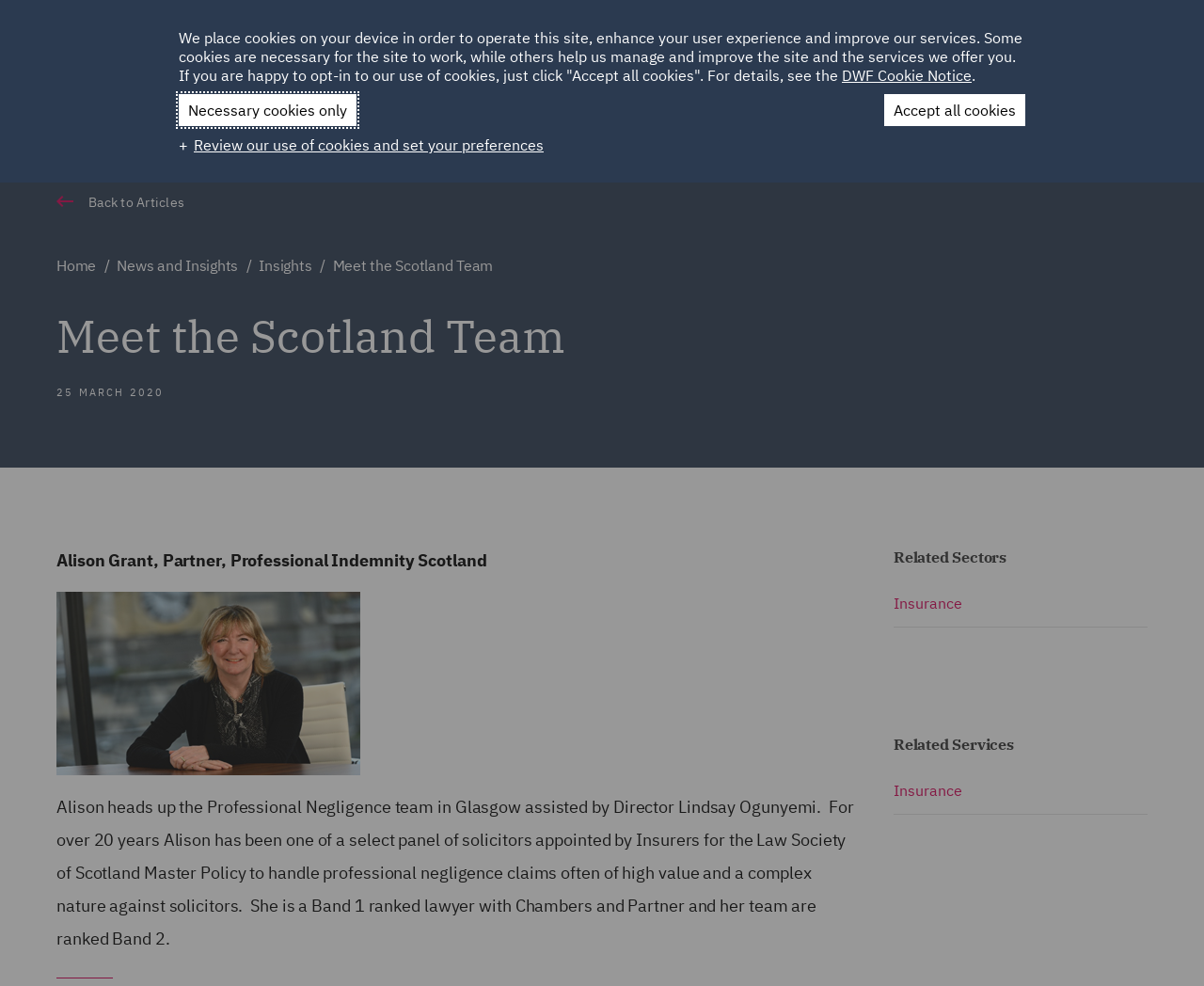What is the ranking of Alison Grant's team according to Chambers and Partners?
Please give a detailed and elaborate explanation in response to the question.

I found the answer by reading the static text element with the bounding box coordinates [0.047, 0.807, 0.709, 0.963], which mentions that Alison Grant is a Band 1 ranked lawyer and her team are ranked Band 2.